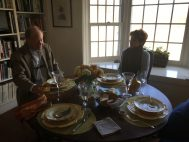Could you please study the image and provide a detailed answer to the question:
What is in the background of the image?

Behind the dining table, there are bookshelves that are part of the charming interior decor, which complements the soft natural light filtering through the large windows.